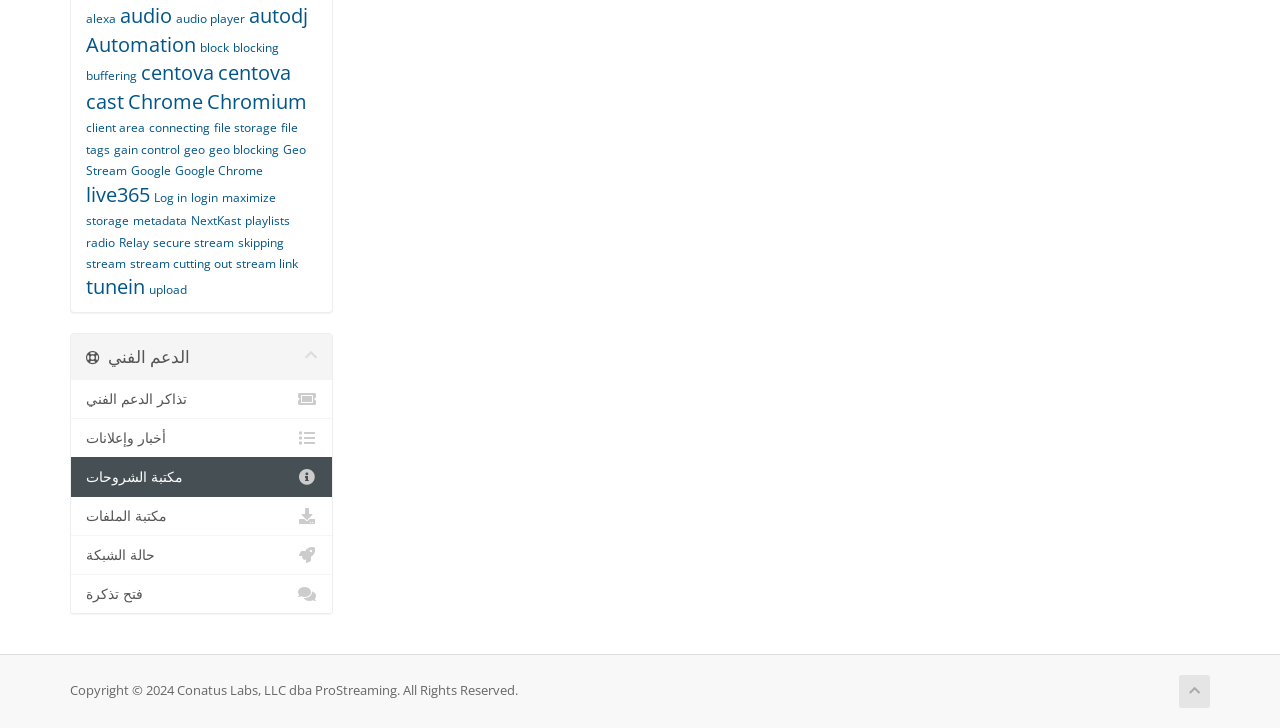Please specify the bounding box coordinates in the format (top-left x, top-left y, bottom-right x, bottom-right y), with values ranging from 0 to 1. Identify the bounding box for the UI component described as follows: Back To Top

None